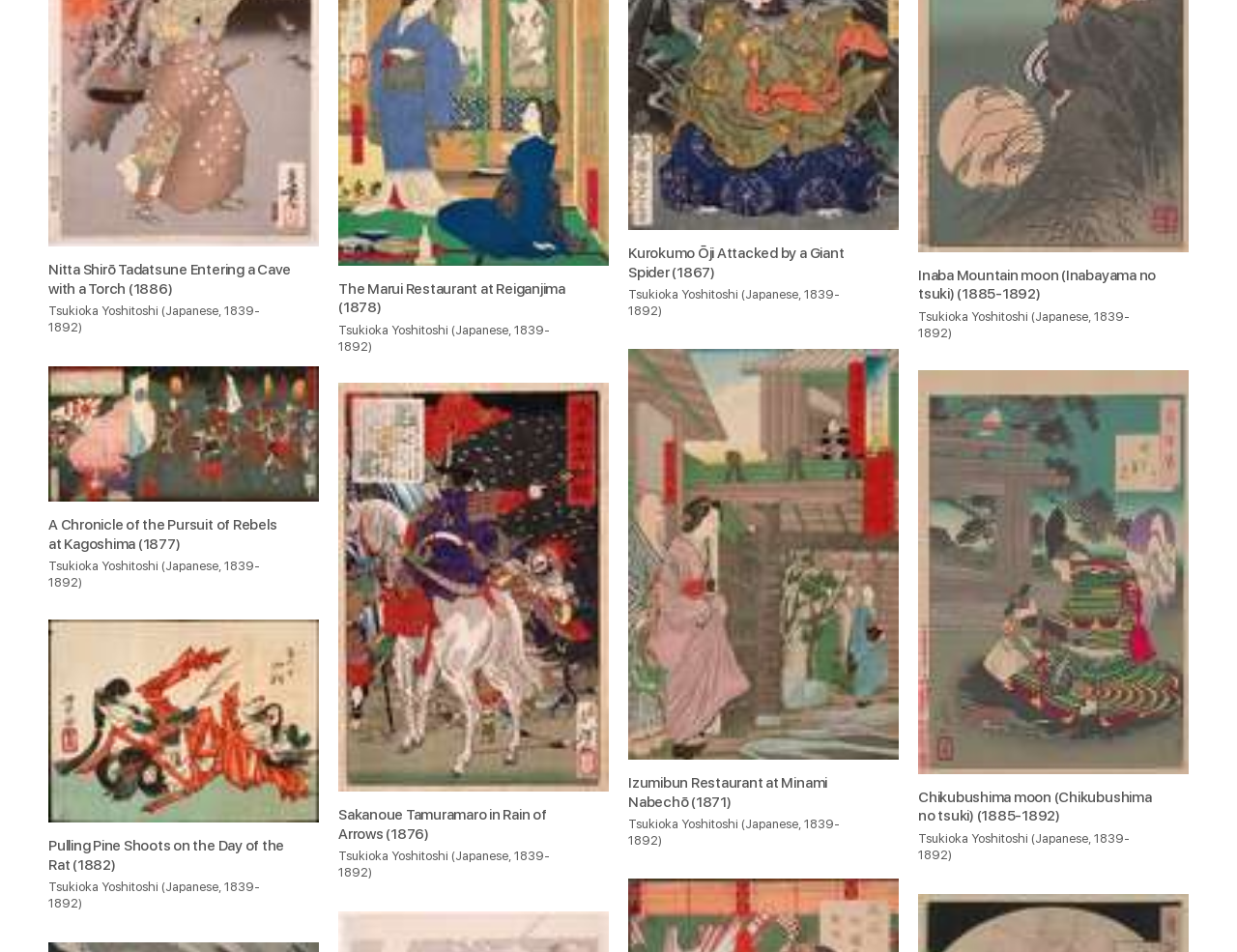Pinpoint the bounding box coordinates of the clickable area needed to execute the instruction: "Learn about artist Tsukioka Yoshitoshi". The coordinates should be specified as four float numbers between 0 and 1, i.e., [left, top, right, bottom].

[0.039, 0.319, 0.128, 0.336]